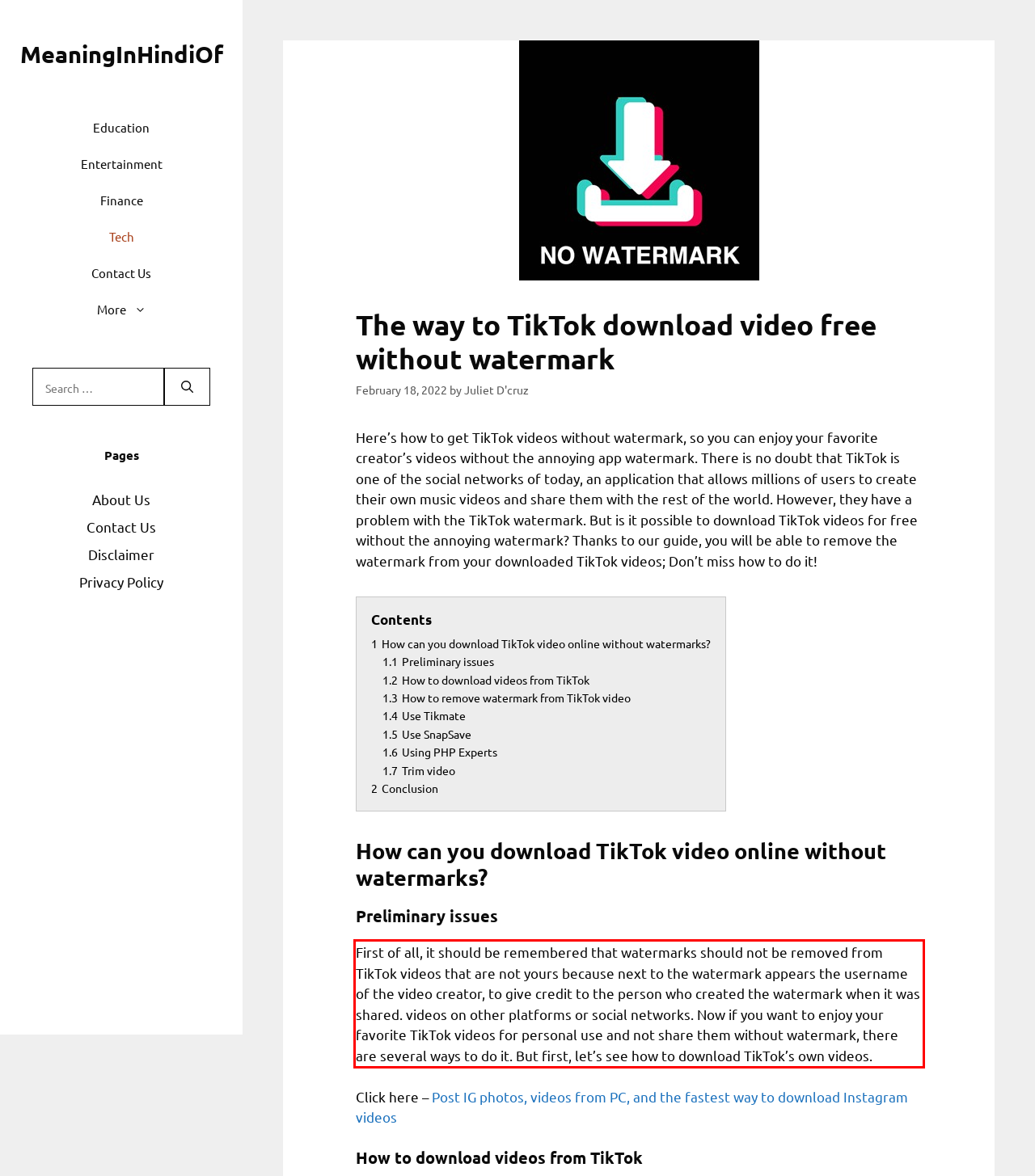Given a screenshot of a webpage with a red bounding box, extract the text content from the UI element inside the red bounding box.

First of all, it should be remembered that watermarks should not be removed from TikTok videos that are not yours because next to the watermark appears the username of the video creator, to give credit to the person who created the watermark when it was shared. videos on other platforms or social networks. Now if you want to enjoy your favorite TikTok videos for personal use and not share them without watermark, there are several ways to do it. But first, let’s see how to download TikTok’s own videos.